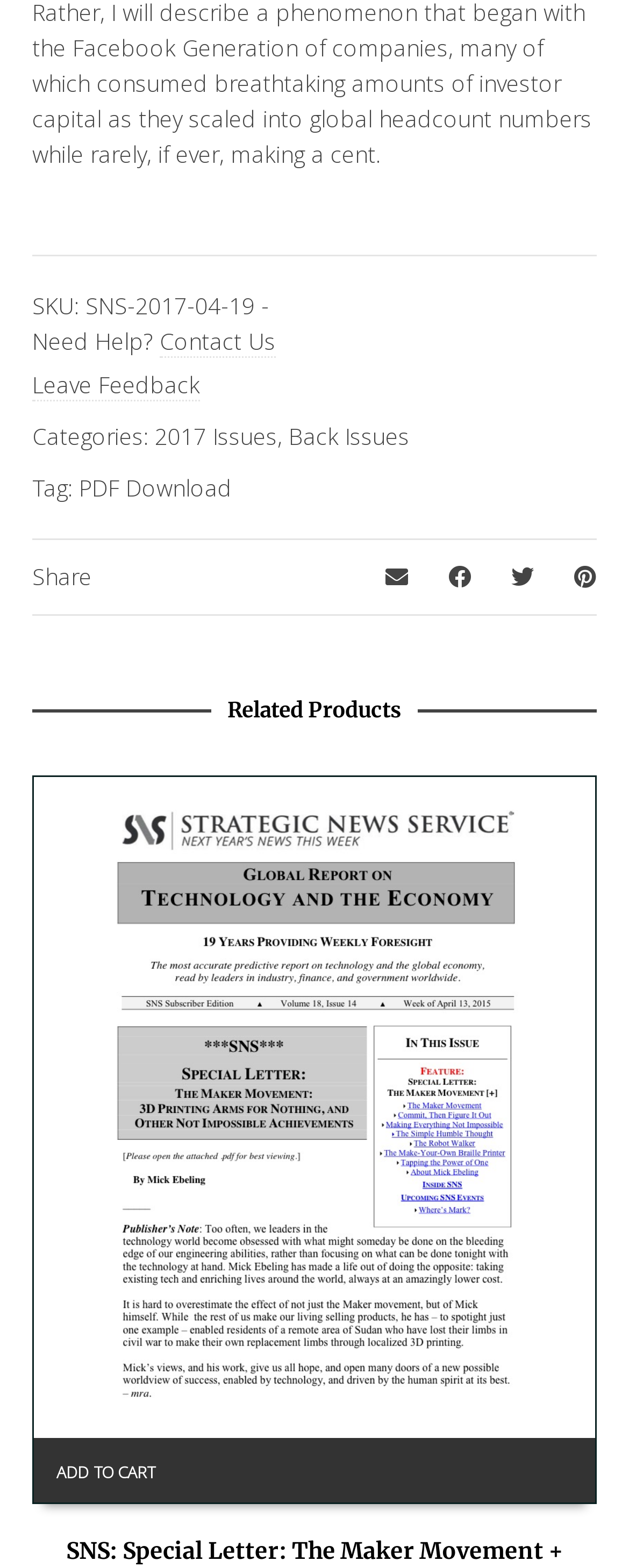Please determine the bounding box coordinates of the element to click on in order to accomplish the following task: "Leave feedback about this page". Ensure the coordinates are four float numbers ranging from 0 to 1, i.e., [left, top, right, bottom].

[0.051, 0.235, 0.318, 0.256]